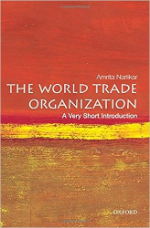What is the purpose of the book?
Refer to the image and give a detailed answer to the query.

The caption explains that the subtitle 'A Very Short Introduction' highlights the book's intent to provide a concise yet informative overview of the World Trade Organization and its pivotal role in global trade, which suggests that the purpose of the book is to provide a brief and informative introduction to the WTO.